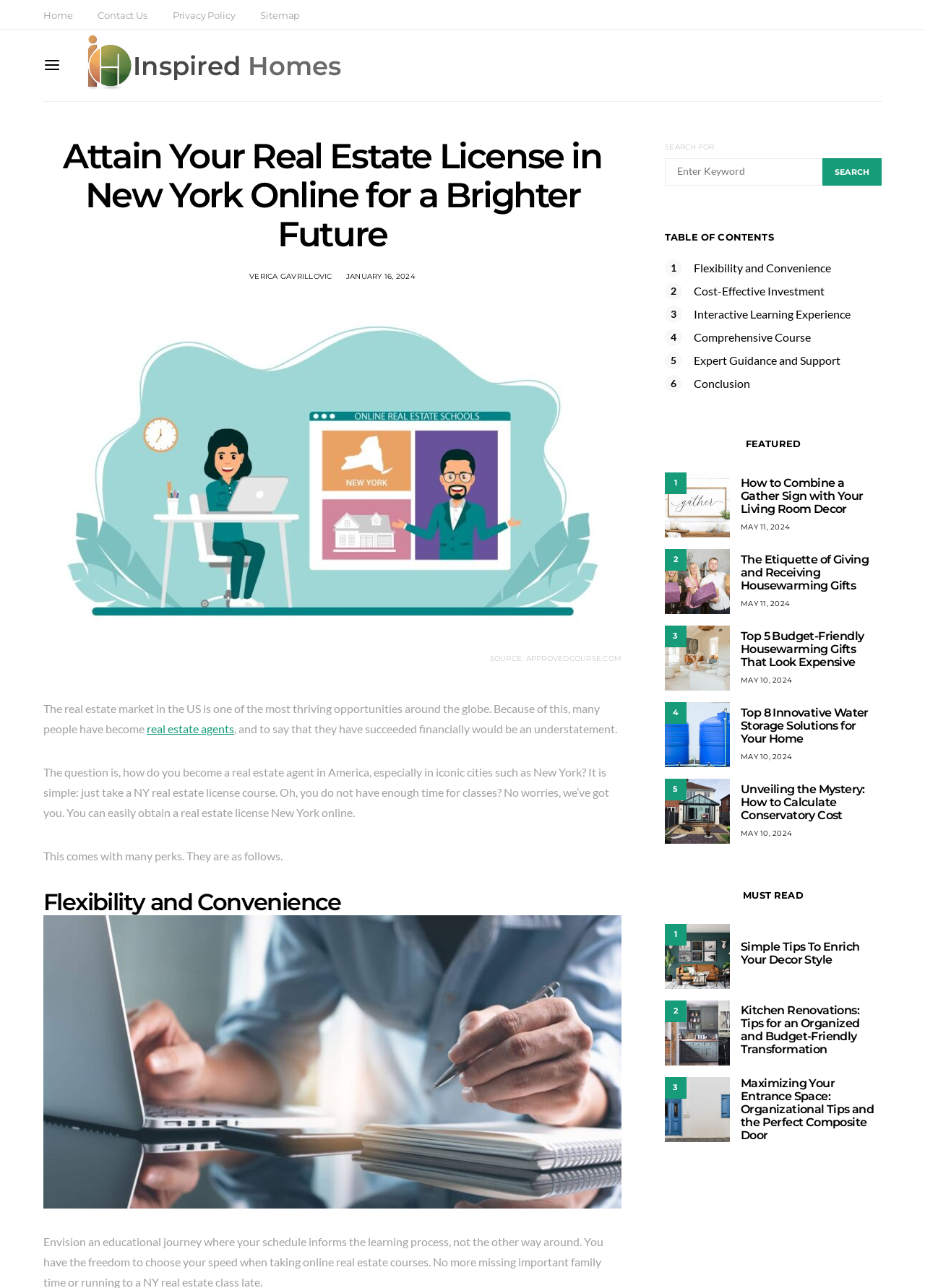Locate the bounding box for the described UI element: "parent_node: SEARCH name="s" placeholder="Enter Keyword"". Ensure the coordinates are four float numbers between 0 and 1, formatted as [left, top, right, bottom].

[0.719, 0.123, 0.889, 0.144]